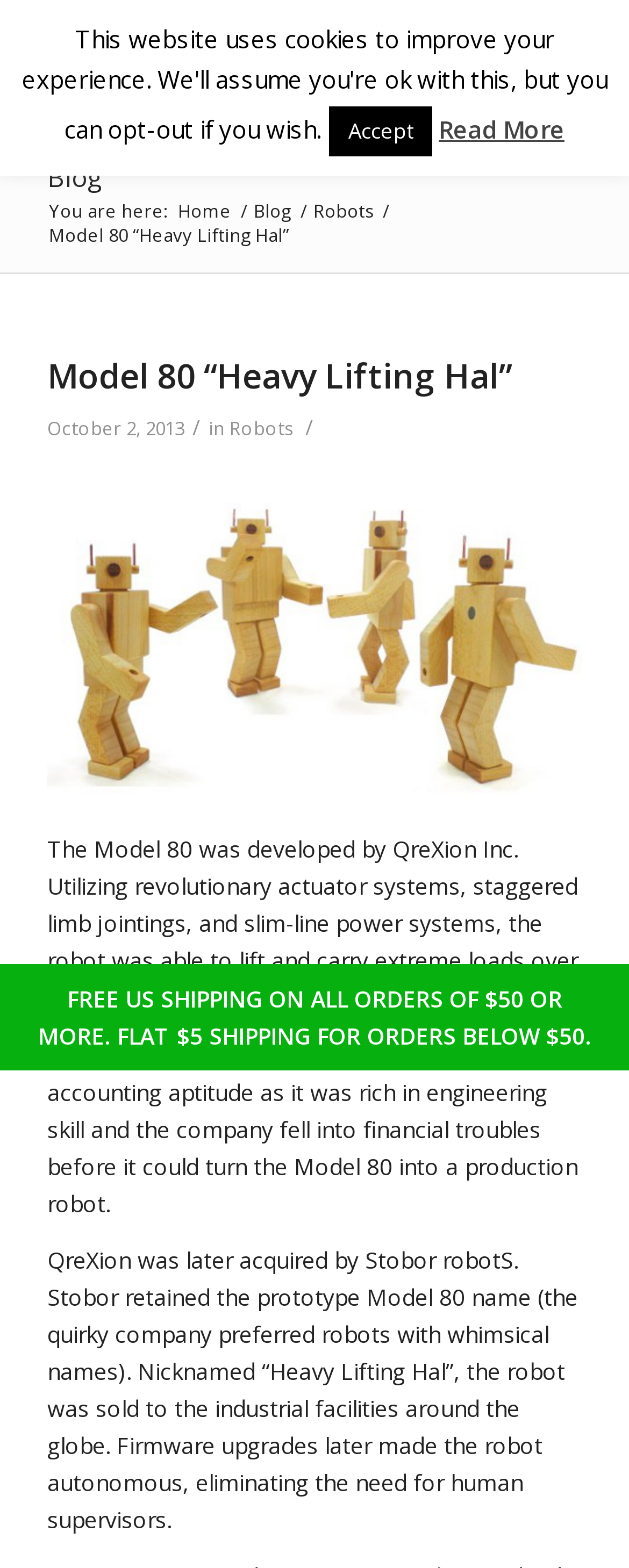Describe in detail what you see on the webpage.

The webpage is about the Model 80 "Heavy Lifting Hal" robot. At the top, there is a navigation bar with links to "FREE US SHIPPING", "Happy Bungalow", "Search", "Menu", and a shopping cart icon with "0 Items". Below the navigation bar, there is a logo of "Happy Bungalow" with a link to the homepage.

On the left side, there is a breadcrumb navigation menu with links to "Home", "Blog", and "Robots". Next to the breadcrumb menu, there is a heading that reads "Model 80 “Heavy Lifting Hal”" with a link to the same page. Below the heading, there is a timestamp indicating that the page was published on October 2, 2013.

The main content of the page is divided into two sections. On the left side, there is a large image of the Model 80 robot. On the right side, there are three paragraphs of text that describe the robot's development, its capabilities, and its history. The text explains that the robot was developed by QreXion Inc. and was later acquired by Stobor robotS.

At the bottom of the page, there is a button labeled "Accept" and a link to "Read More".